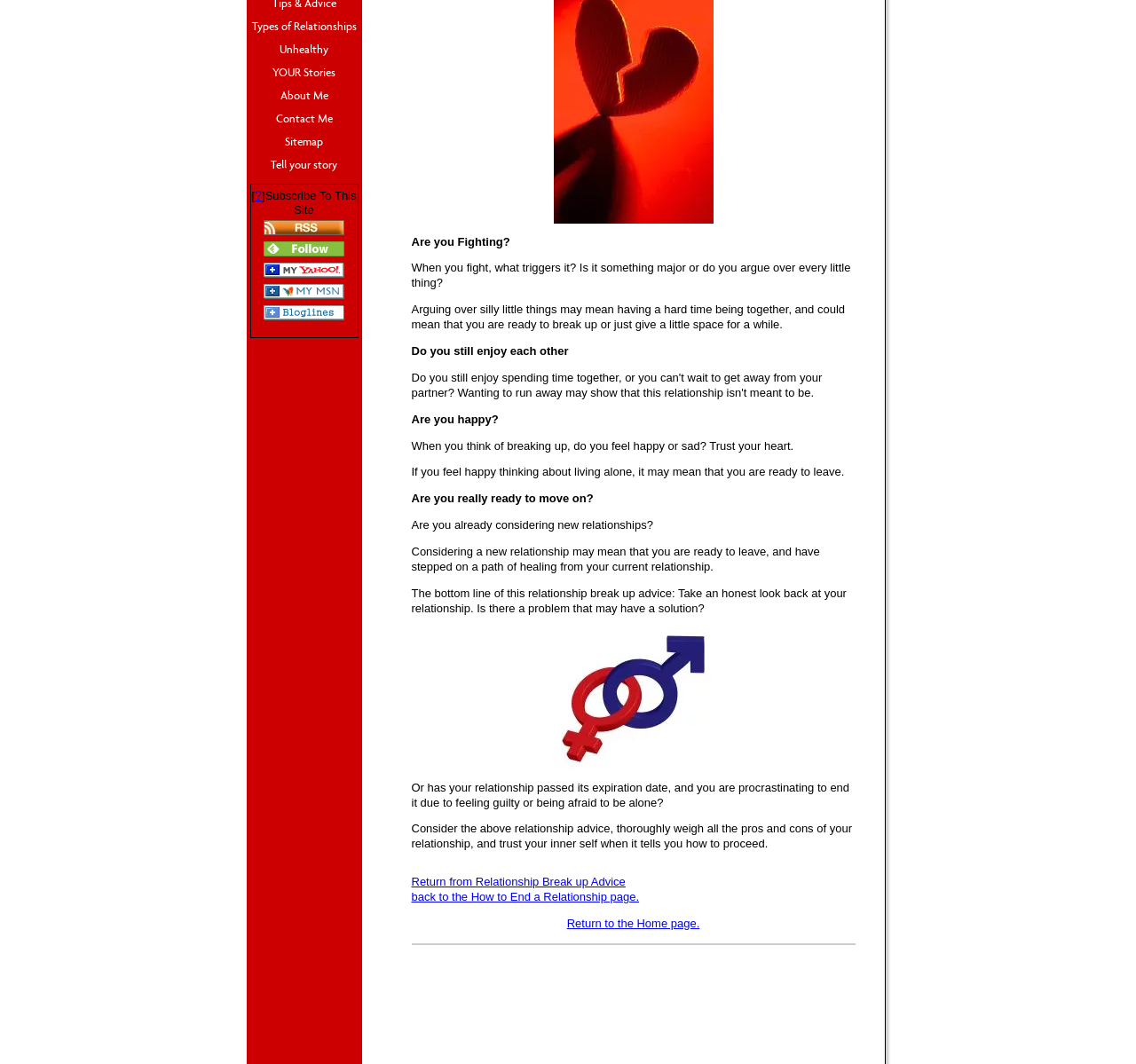Using the given element description, provide the bounding box coordinates (top-left x, top-left y, bottom-right x, bottom-right y) for the corresponding UI element in the screenshot: alt="XML RSS"

[0.232, 0.212, 0.303, 0.225]